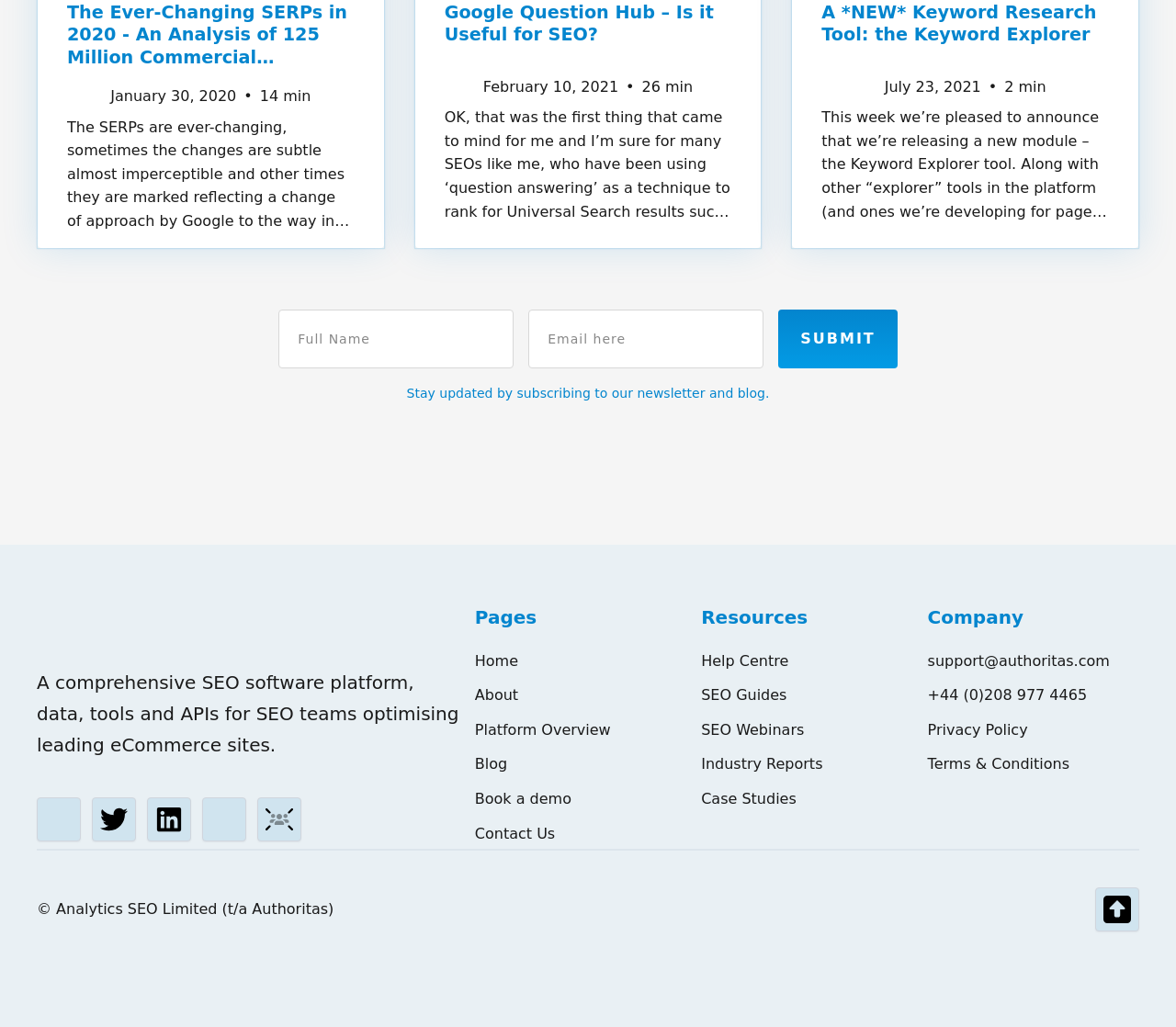Could you find the bounding box coordinates of the clickable area to complete this instruction: "Contact us"?

[0.404, 0.8, 0.584, 0.823]